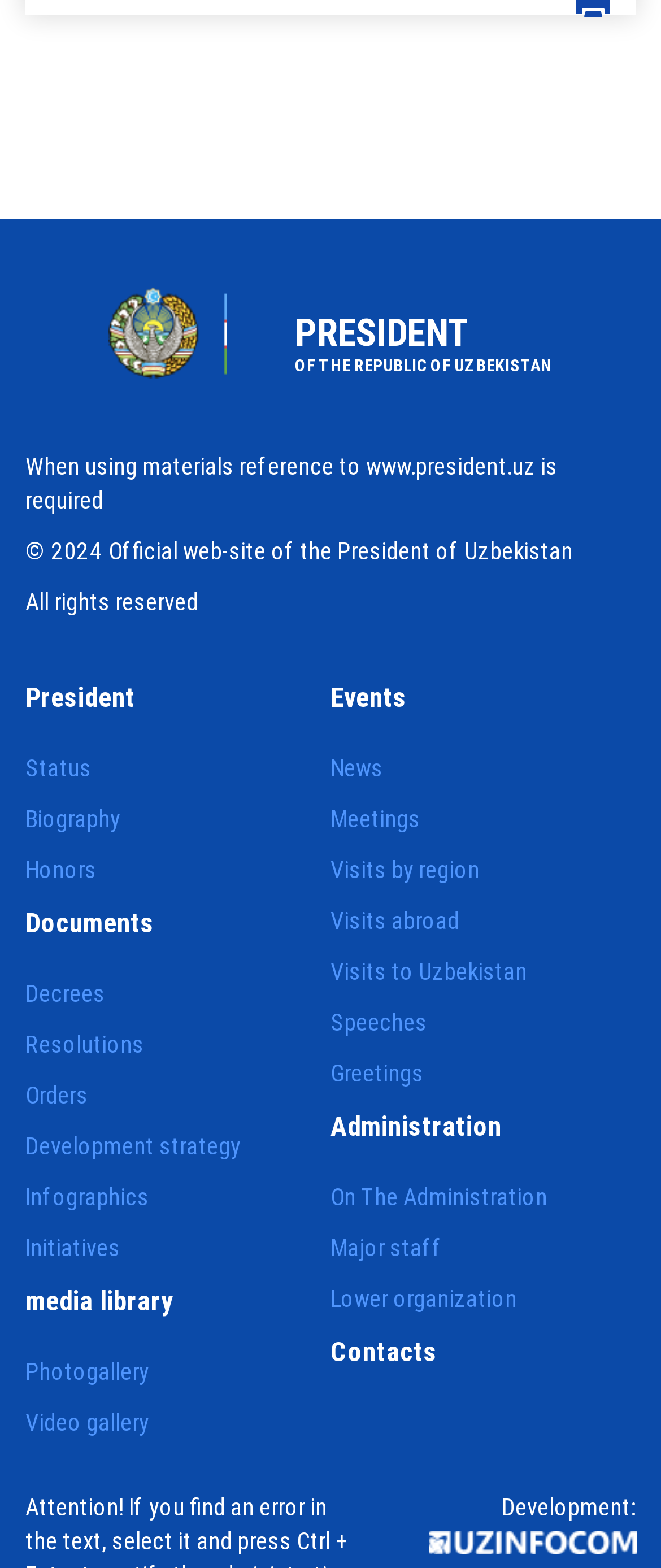Identify the bounding box coordinates of the HTML element based on this description: "Visits to Uzbekistan".

[0.5, 0.61, 0.797, 0.629]